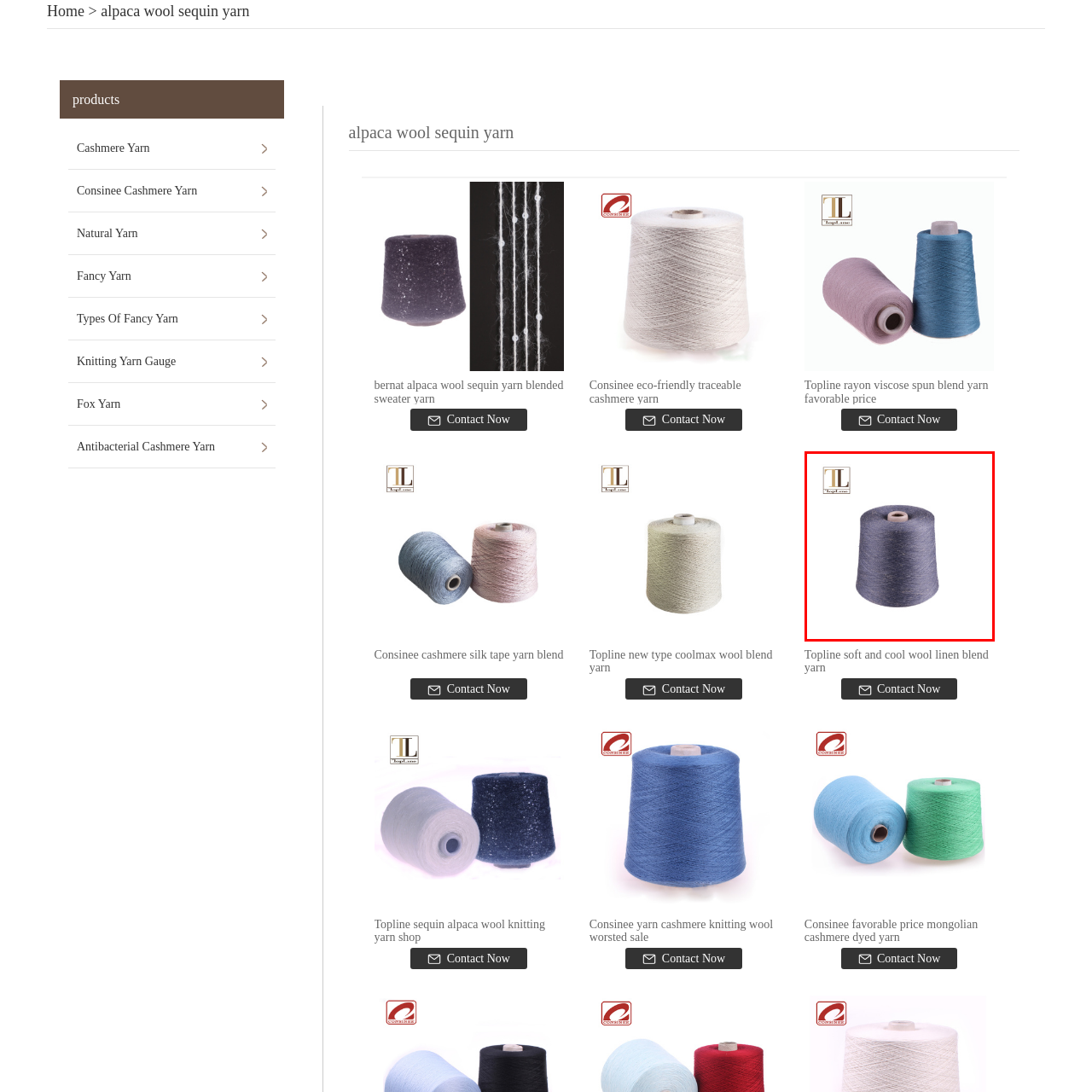Describe in detail the contents of the image highlighted within the red box.

This image showcases a cone of Topline soft and cool wool linen blend yarn, prominently displaying its rich texture and color. The yarn, presented in a dark shade, is neatly wound onto the cone, emphasizing its quality and suitability for various knitting or crafting projects. The product is likely designed to offer comfort and ease of use, making it an appealing choice for both amateur and experienced crafters. Additionally, the branding is subtly showcased in the top left corner, reinforcing the trust and quality associated with the Topline name. This yarn represents an excellent option for those looking to create luxurious, soft garments or accessories.